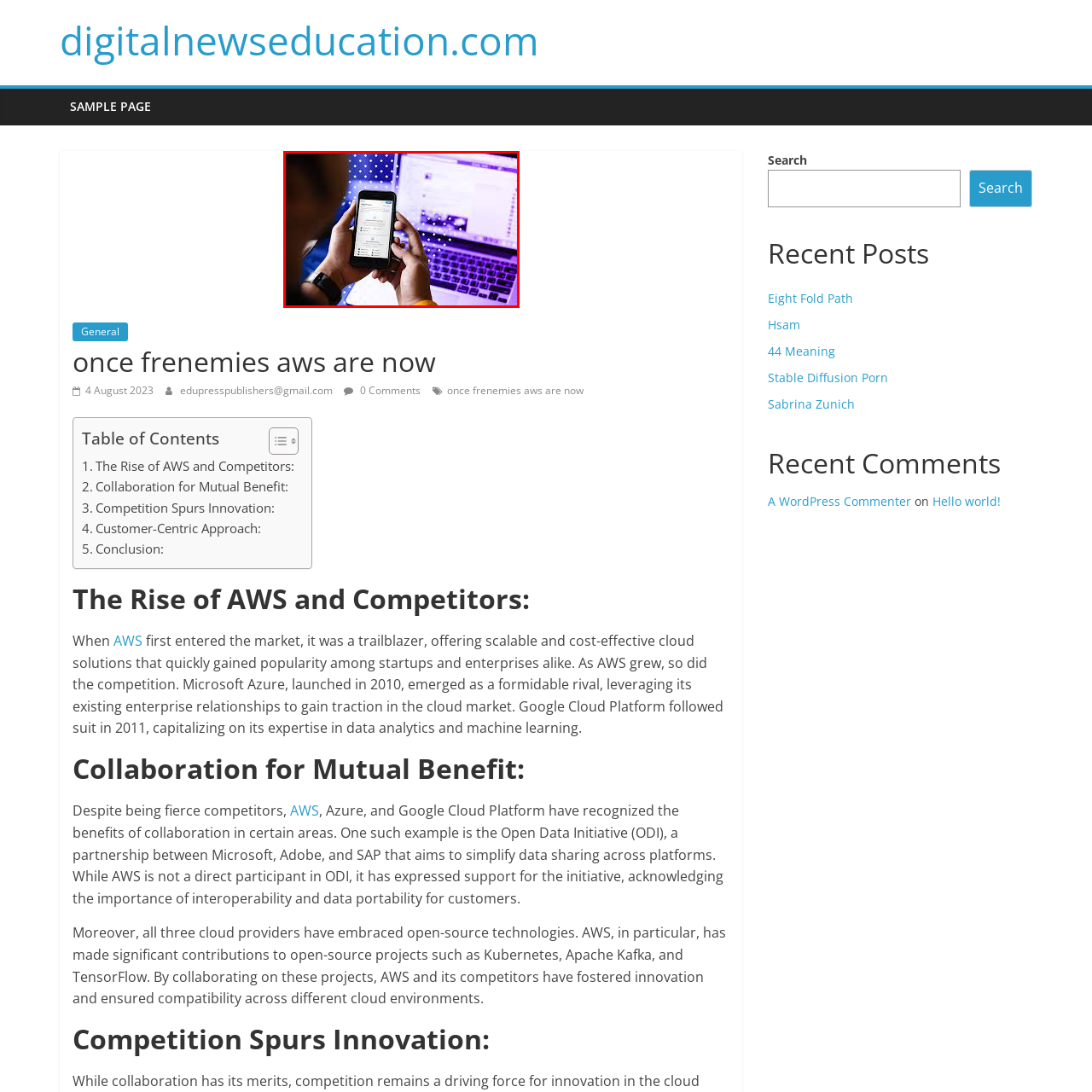Provide an extensive and detailed caption for the image section enclosed by the red boundary.

The image captures a person holding a smartphone with both hands, focused on its screen, while seated in front of a laptop. The smartphone displays a digital interface, possibly featuring settings, notifications, or app interactions. The background exhibits a stylish, modern aesthetic, with a gradient of colors and blurred elements, creating a vibrant atmosphere. The laptop’s screen is partially visible, suggesting multitasking or a digital work environment. This scene illustrates contemporary technology use, emphasizing seamless connectivity and the importance of mobile devices in daily life, especially in the context of digital engagement and communication.